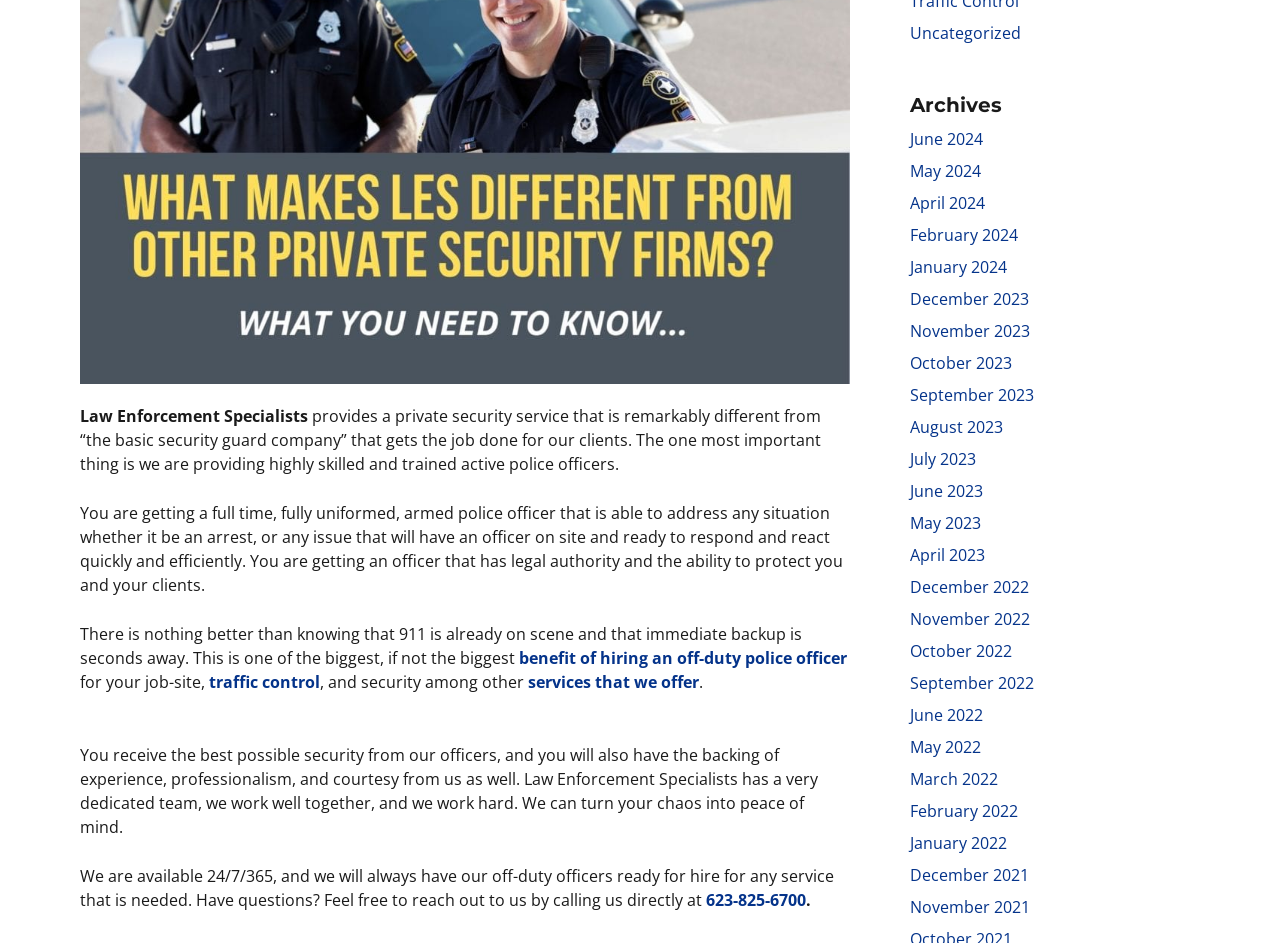Please determine the bounding box coordinates for the UI element described here. Use the format (top-left x, top-left y, bottom-right x, bottom-right y) with values bounded between 0 and 1: June 2023

[0.711, 0.509, 0.768, 0.532]